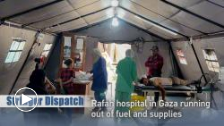Provide a comprehensive description of the image.

In this poignant image from a dispatch report, the interior of a makeshift tent hospital in Rafah, Gaza, is depicted, highlighting the challenges faced by healthcare professionals amidst a critical humanitarian crisis. Healthcare workers, dressed in scrubs, are seen attending to patients, reflecting the urgent need for medical assistance due to dwindling fuel and supplies. The scene captures the gravity of the situation, with individuals receiving care and others waiting anxiously. The text overlay entitled "Rafah hospital in Gaza running out of fuel and supplies" emphasizes the dire circumstances of medical facilities in conflict zones. This image serves as a stark reminder of the ongoing struggles in healthcare access in conflict-affected regions.